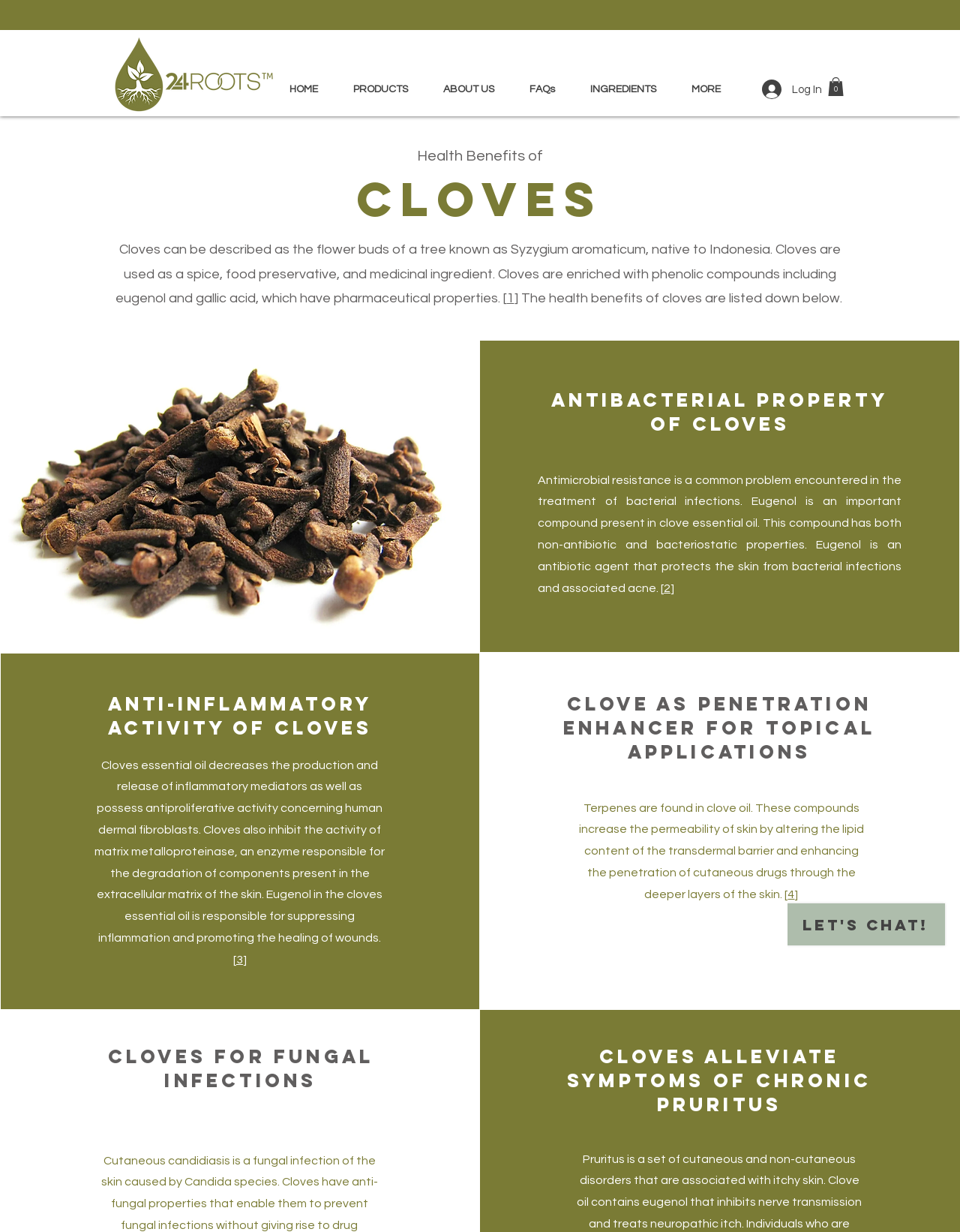What is the purpose of the button with the text 'Log In'?
Respond to the question with a well-detailed and thorough answer.

The button with the text 'Log In' is likely used to allow users to log in to their accounts on the website, providing access to personalized features or content.